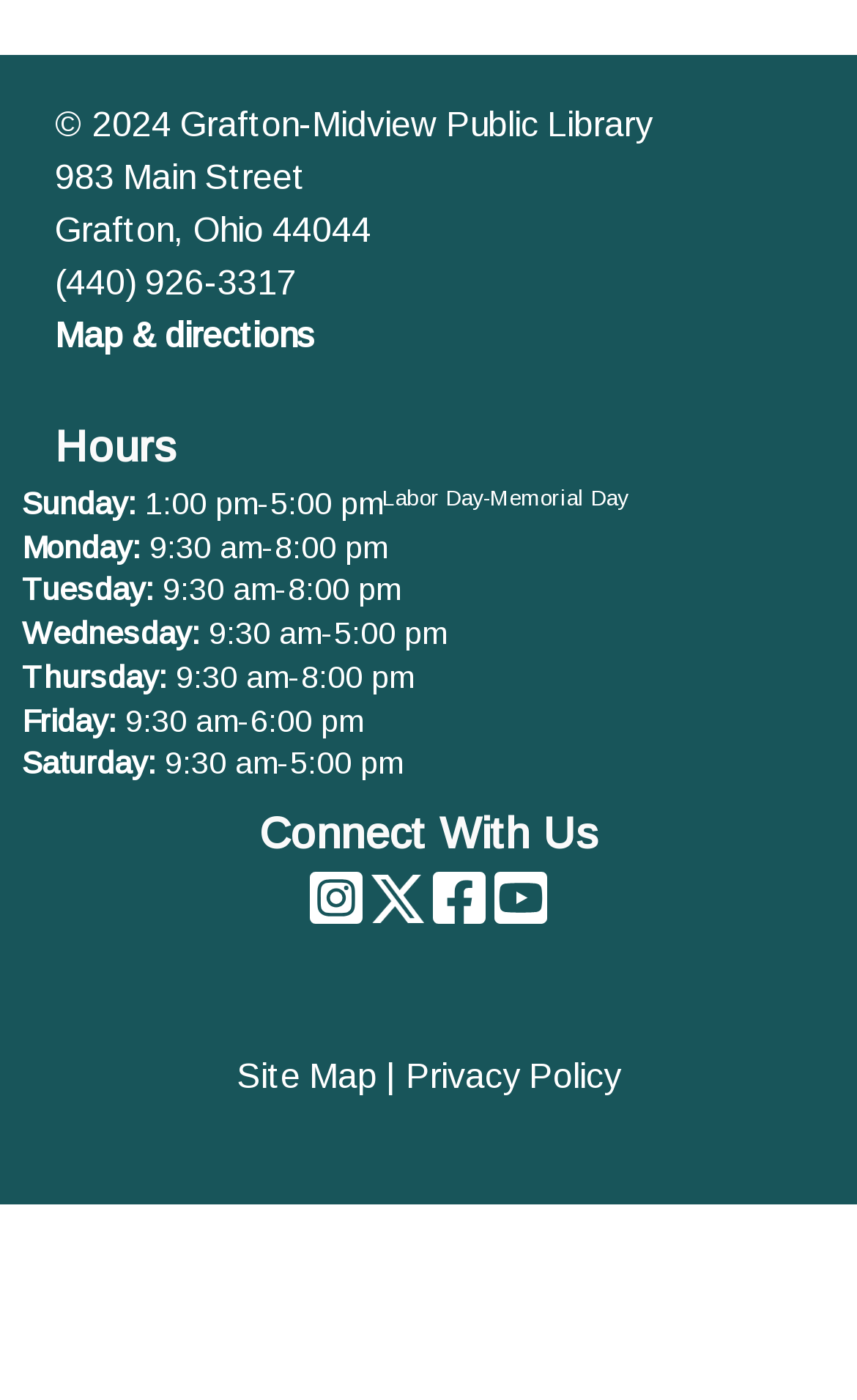What is the link to the library's site map?
From the details in the image, provide a complete and detailed answer to the question.

I found the link to the site map by looking at the links at the bottom of the page, which include a link to the 'Site Map'.